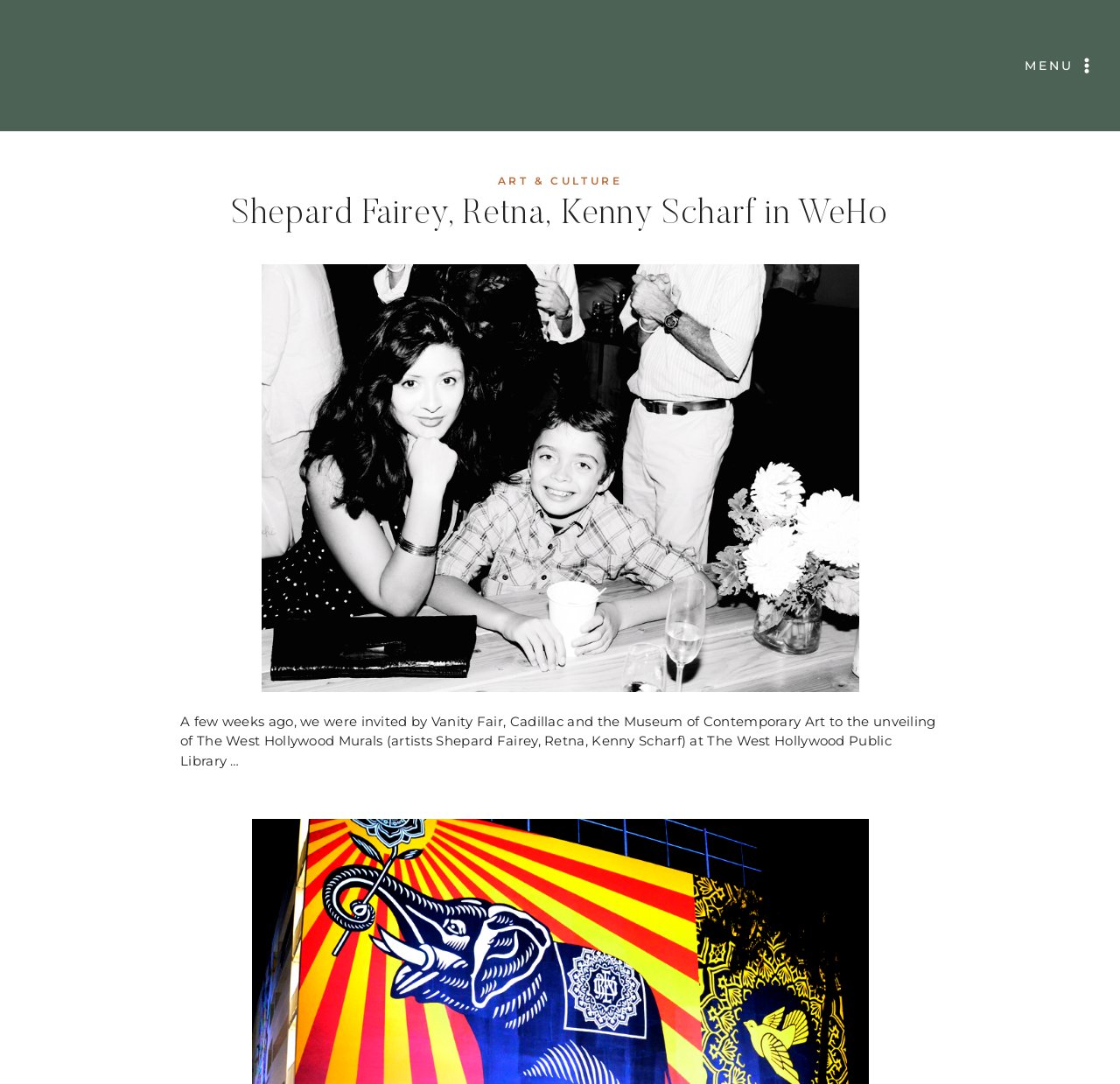What is the location of the event?
Relying on the image, give a concise answer in one word or a brief phrase.

The West Hollywood Public Library